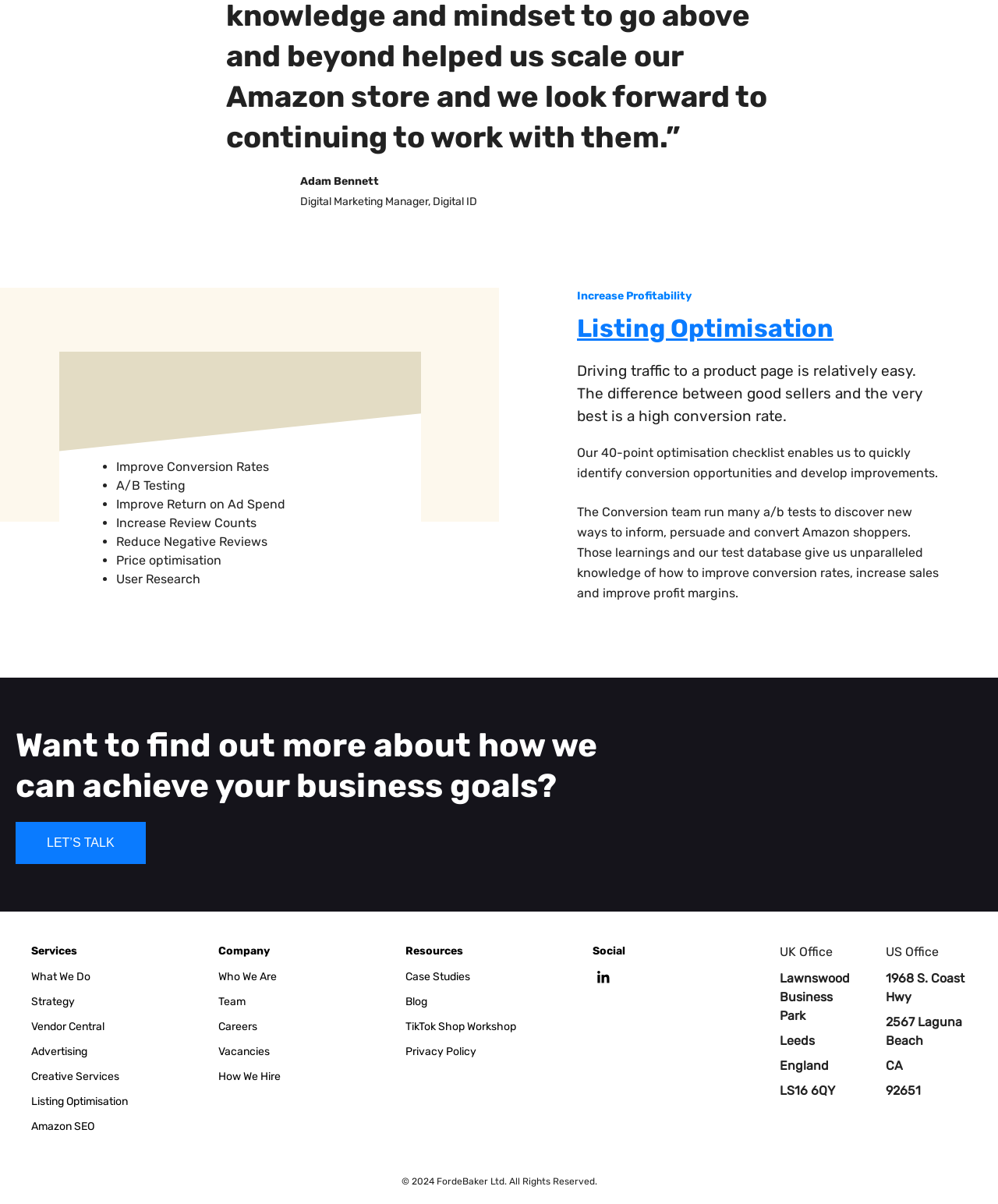Kindly determine the bounding box coordinates of the area that needs to be clicked to fulfill this instruction: "Click on 'LET’S TALK'".

[0.016, 0.683, 0.146, 0.718]